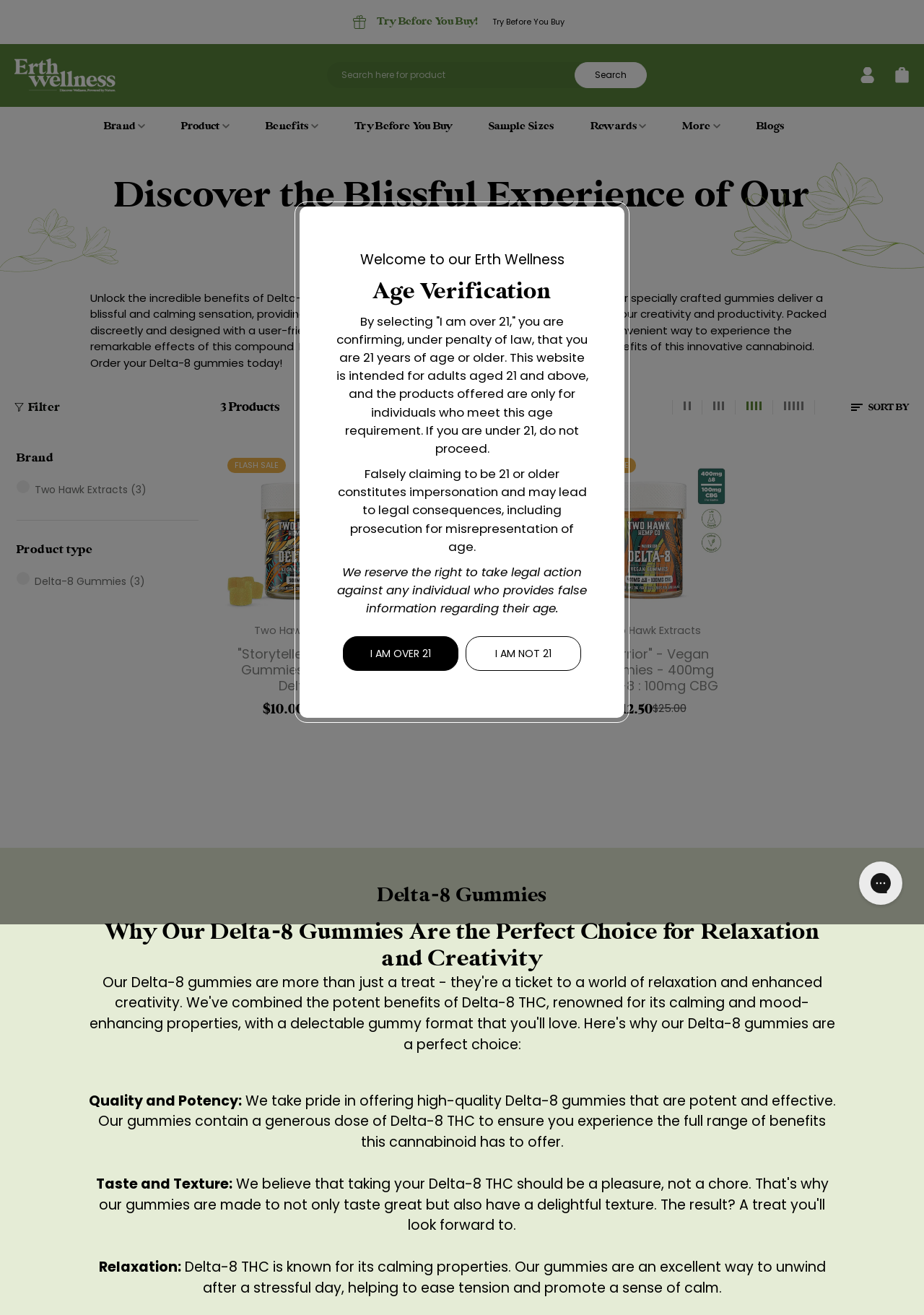Please provide a brief answer to the following inquiry using a single word or phrase:
What is the price range of the products?

$10.00 to $25.00